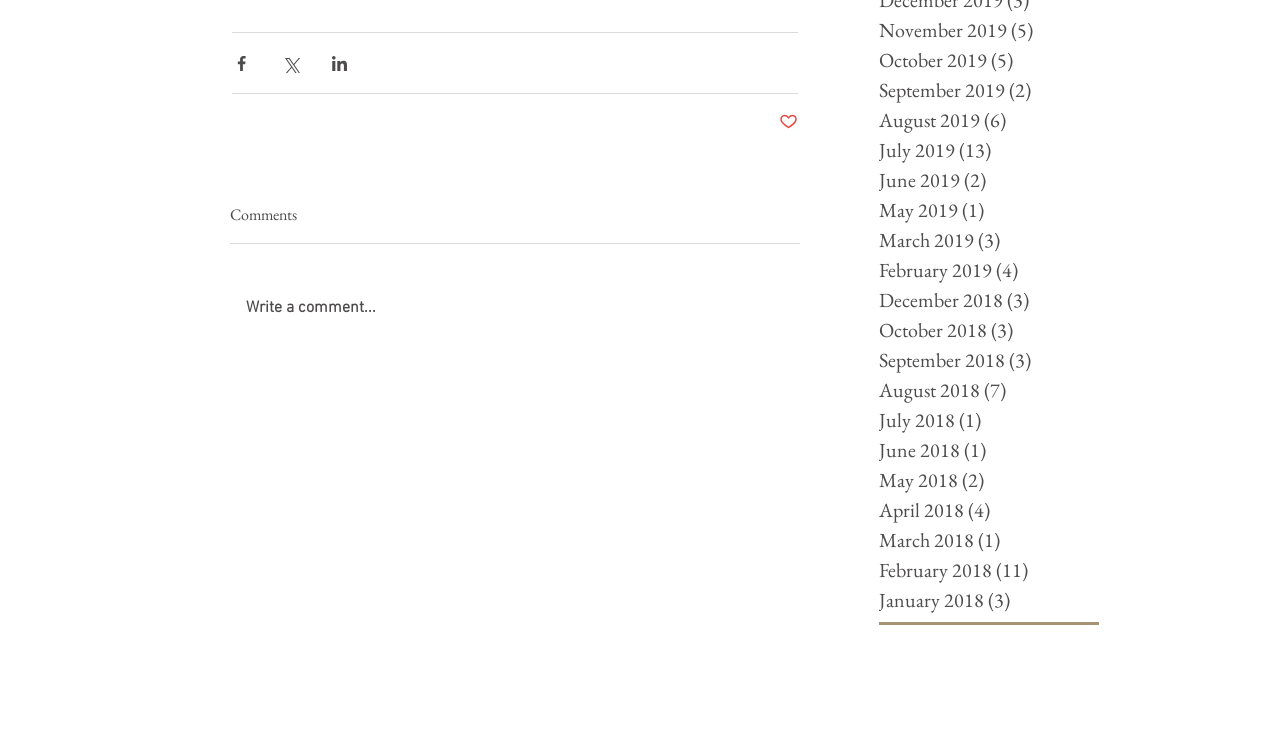Use a single word or phrase to answer the following:
What can be done with the 'Write a comment...' button?

Write a comment